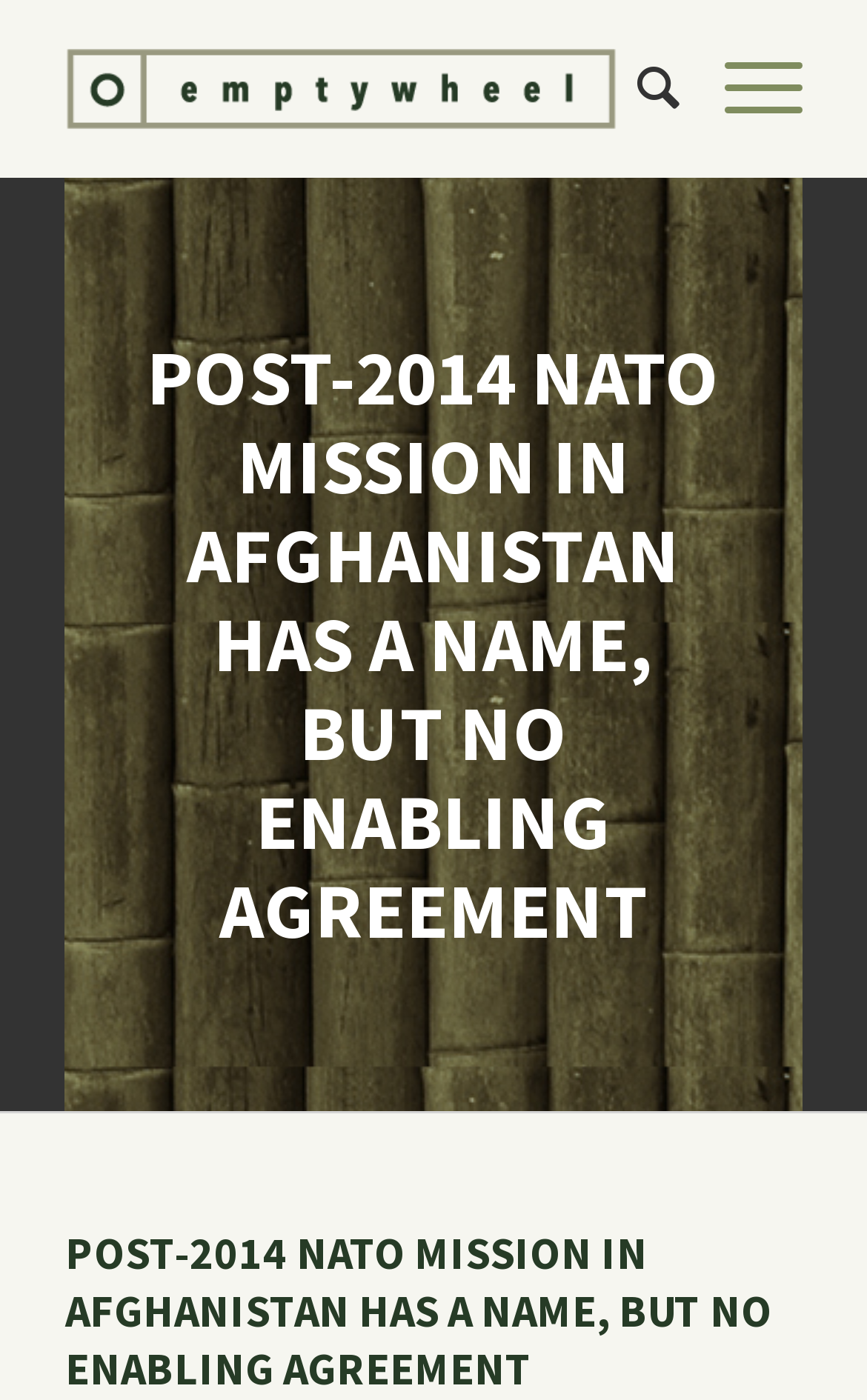What is the logo of the website?
With the help of the image, please provide a detailed response to the question.

The logo of the website is 'emptywheel' which is an image located at the top left corner of the webpage, inside a link element with the text 'Logo Web'.